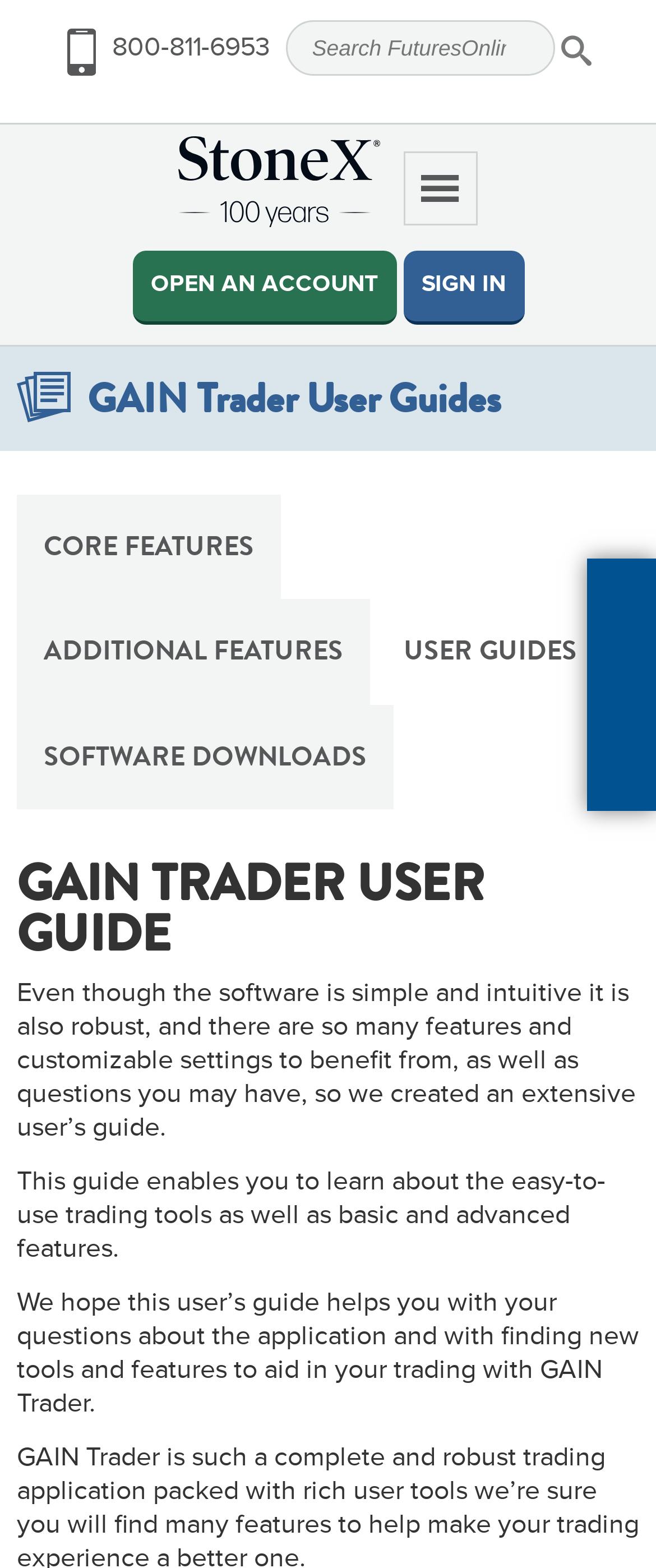Provide the bounding box coordinates of the area you need to click to execute the following instruction: "Read Privacy Policy".

None